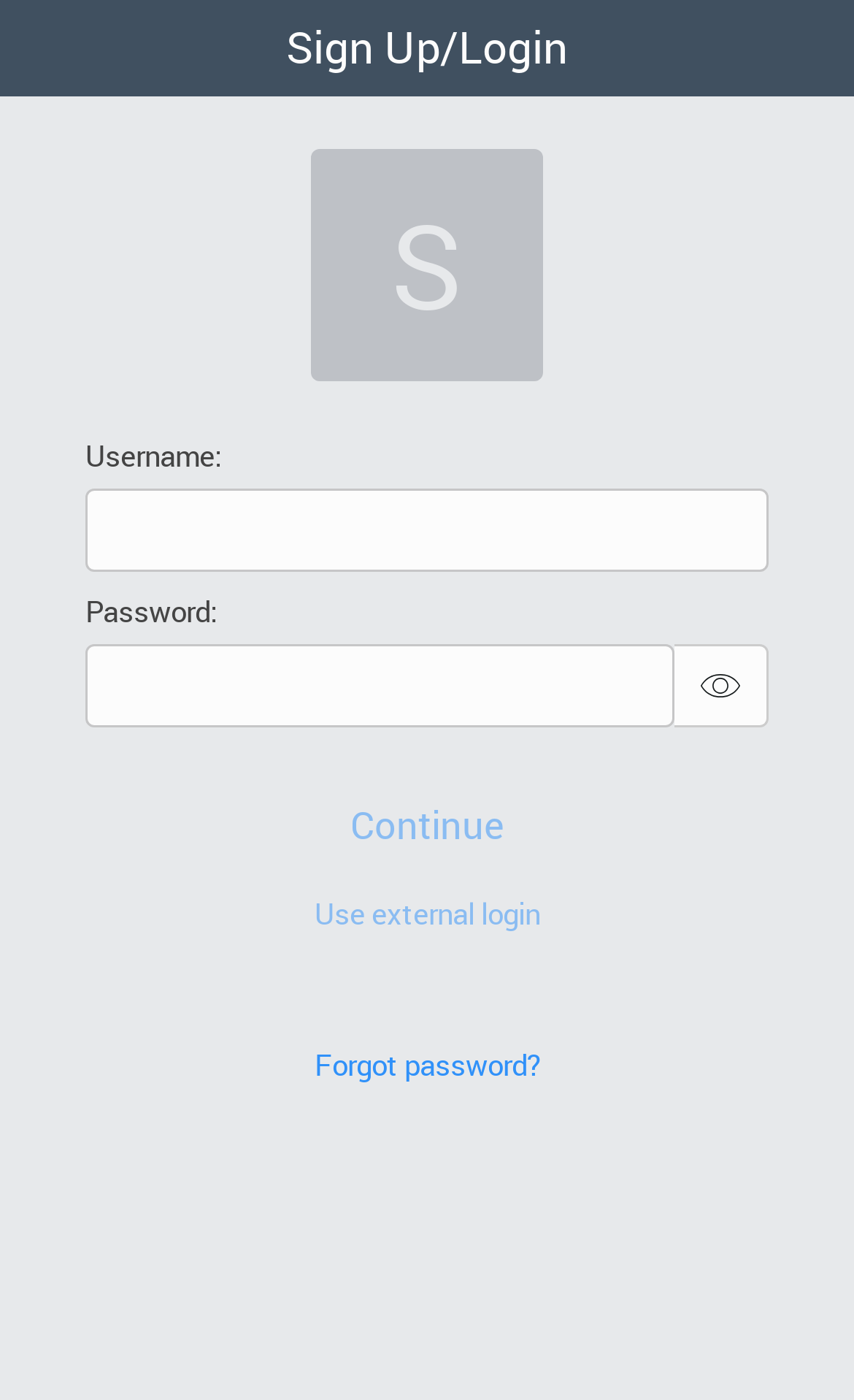Using the information in the image, could you please answer the following question in detail:
What is the purpose of the 'Forgot password?' button?

The 'Forgot password?' button is an interactive element that allows users to recover their forgotten password. When clicked, it would likely redirect the user to a password reset page or initiate a password recovery process.